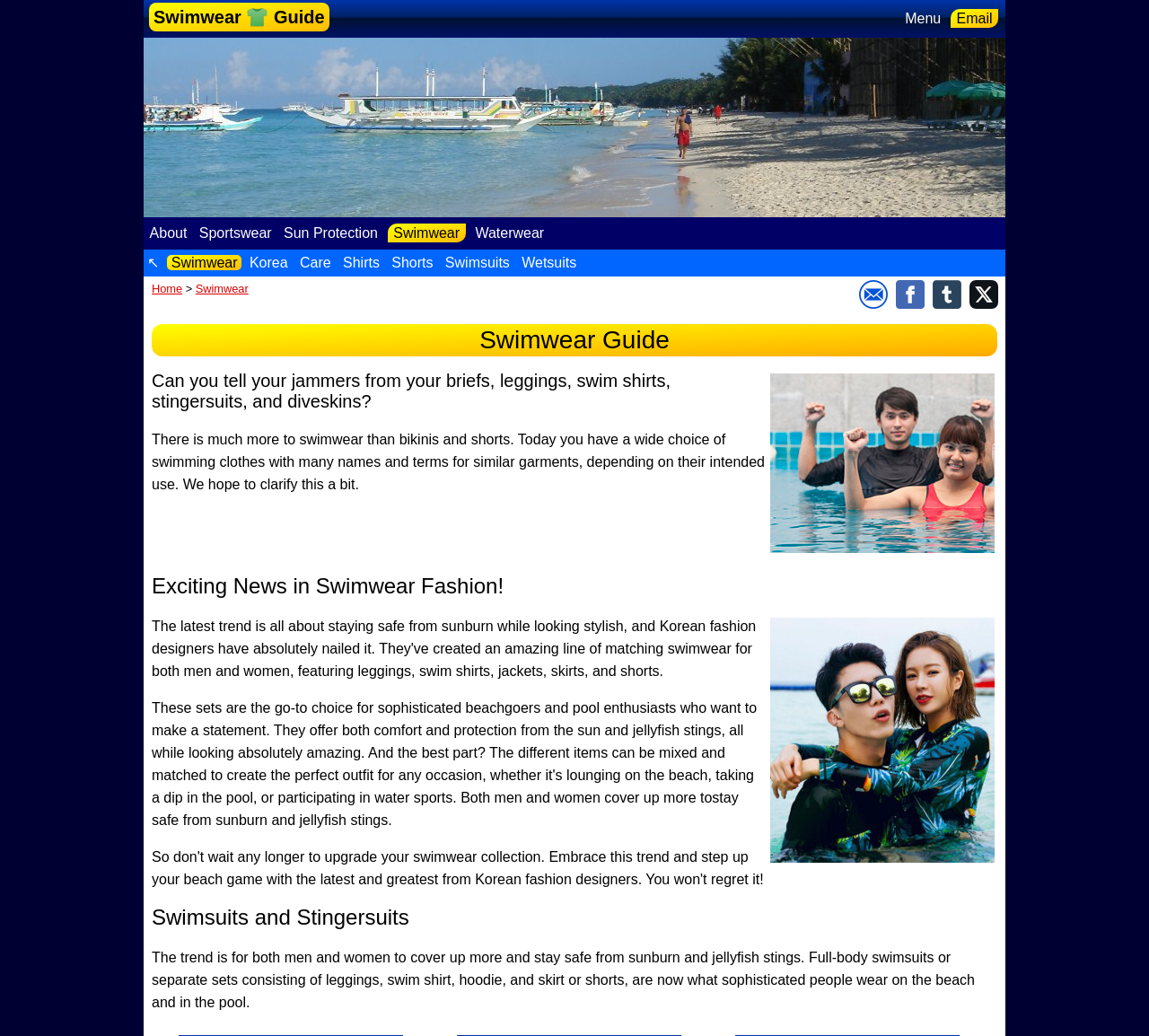By analyzing the image, answer the following question with a detailed response: What is the main topic of this webpage?

Based on the webpage's content, including the heading 'Swimwear Guide' and the various sections discussing different types of swimwear, it is clear that the main topic of this webpage is swimwear.